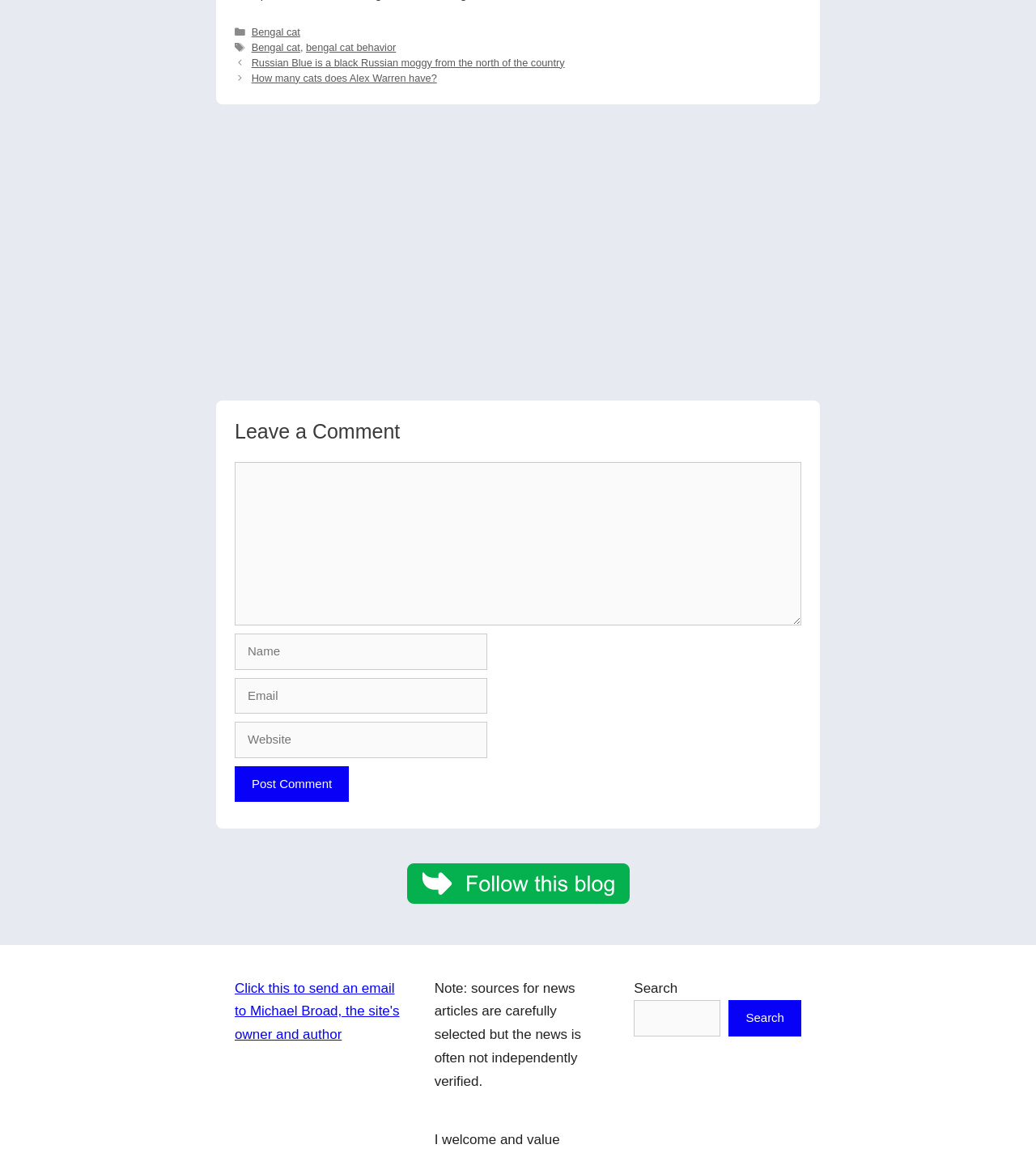Please indicate the bounding box coordinates of the element's region to be clicked to achieve the instruction: "Search for something". Provide the coordinates as four float numbers between 0 and 1, i.e., [left, top, right, bottom].

[0.612, 0.868, 0.696, 0.899]